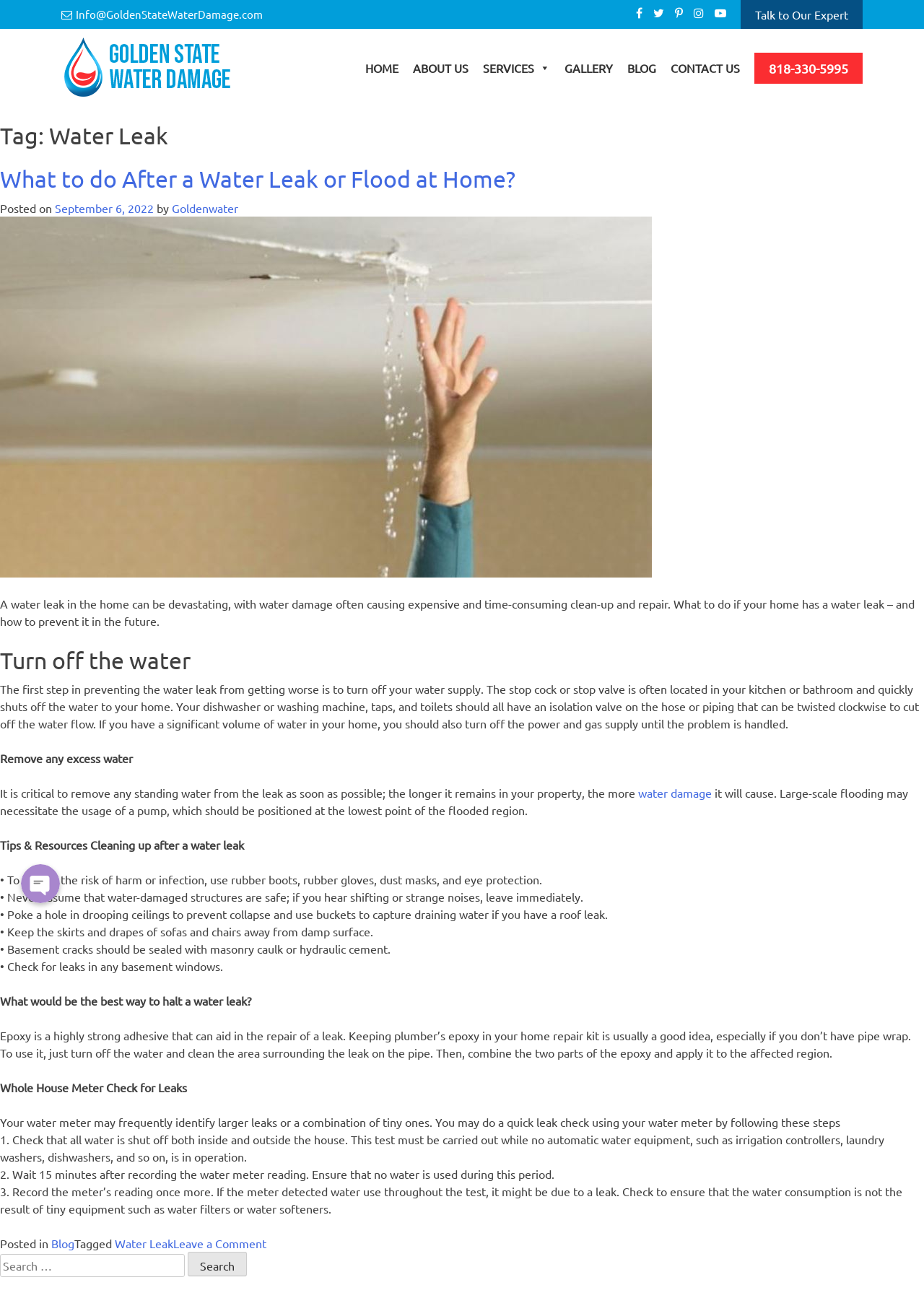Analyze the image and give a detailed response to the question:
What is the purpose of the search box?

The search box is located at the bottom of the webpage and has a placeholder text 'Search for:', indicating that it is used to search for articles or content on the website.